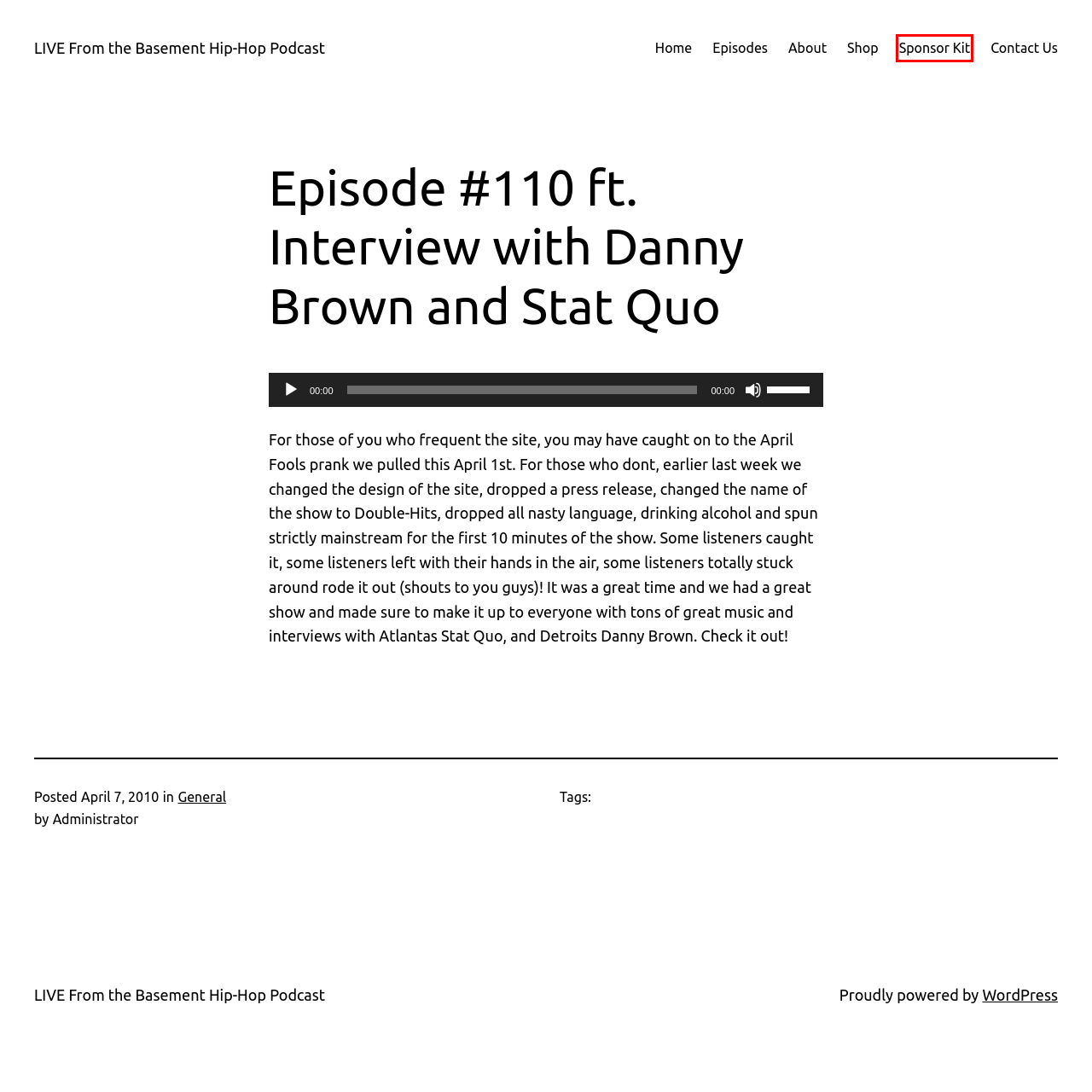Examine the screenshot of the webpage, which includes a red bounding box around an element. Choose the best matching webpage description for the page that will be displayed after clicking the element inside the red bounding box. Here are the candidates:
A. LIVE From the Basement Hip-Hop Podcast – The FIRST Underground Hip-Hop Podcast
B. About – LIVE From the Basement Hip-Hop Podcast
C. General – LIVE From the Basement Hip-Hop Podcast
D. Blog Tool, Publishing Platform, and CMS – WordPress.org
E. Shop – LIVE From the Basement Hip-Hop Podcast
F. Contact Us – LIVE From the Basement Hip-Hop Podcast
G. Sponsor Kit – LIVE From the Basement Hip-Hop Podcast
H. Episodes – LIVE From the Basement Hip-Hop Podcast

G